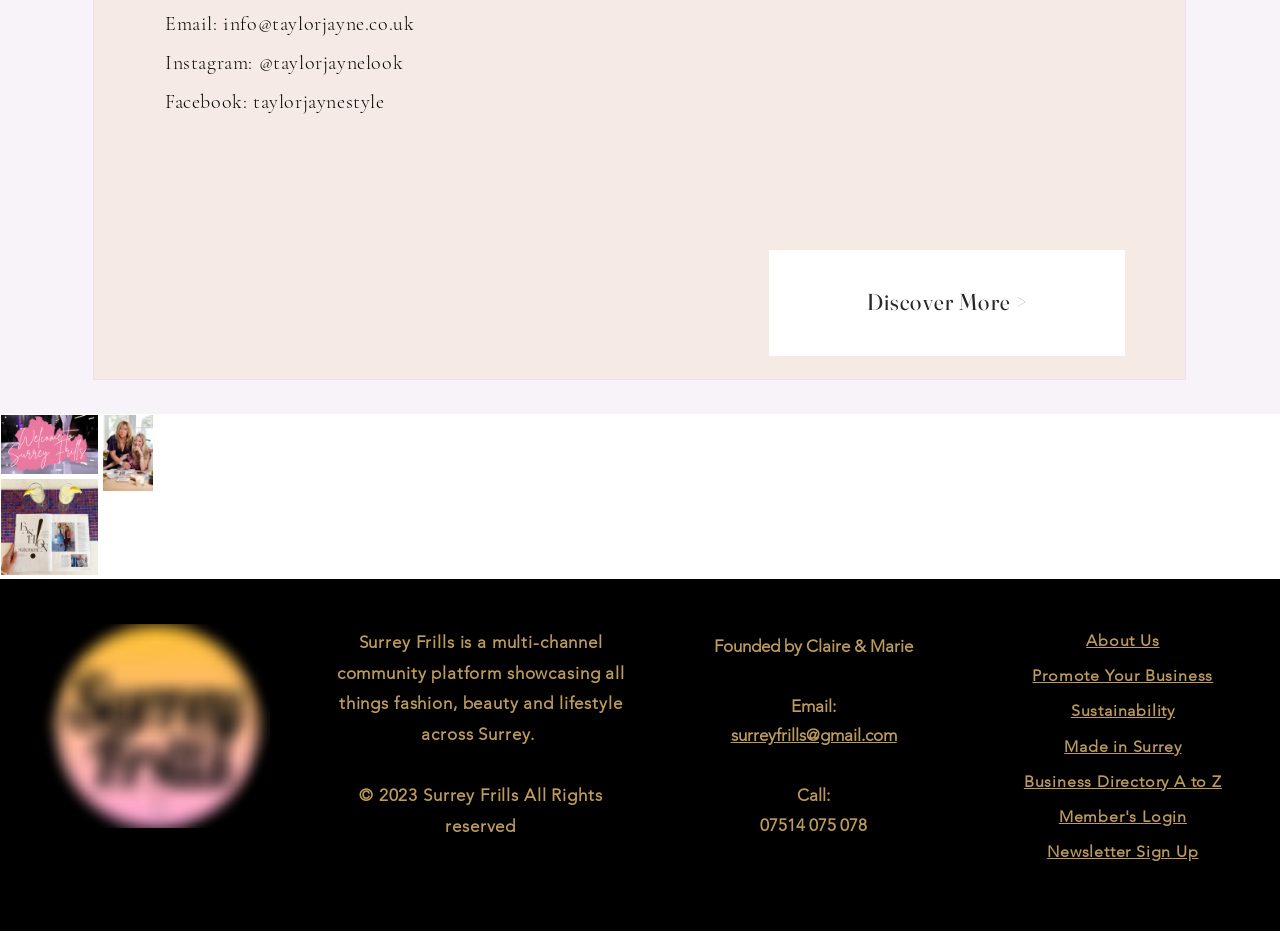Locate the bounding box coordinates of the clickable area needed to fulfill the instruction: "Open the 'About Us' page".

[0.849, 0.676, 0.906, 0.697]